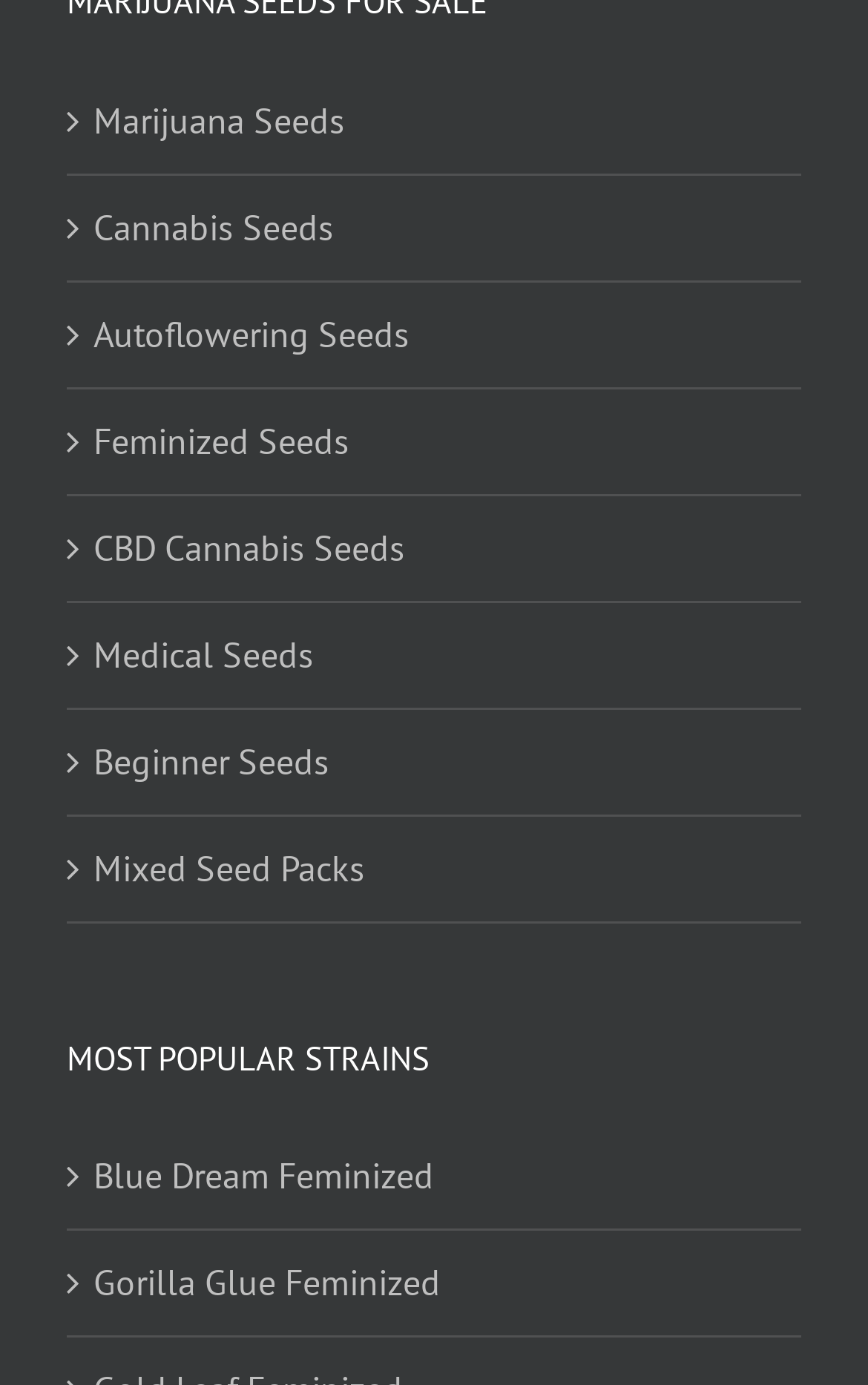Kindly determine the bounding box coordinates for the clickable area to achieve the given instruction: "Explore Blue Dream Feminized".

[0.108, 0.828, 0.897, 0.872]